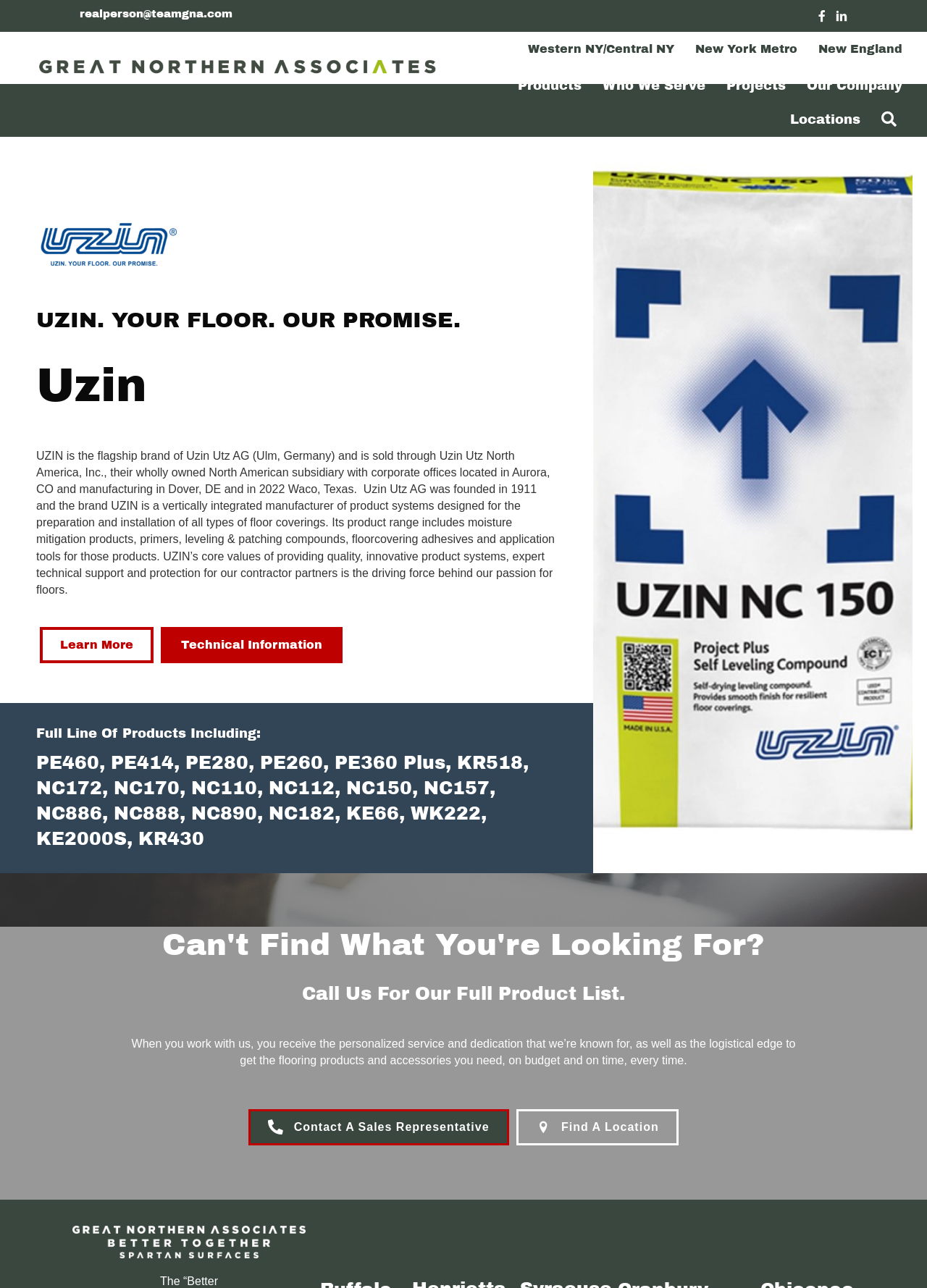Respond to the question with just a single word or phrase: 
What is the location of the corporate offices?

Aurora, CO